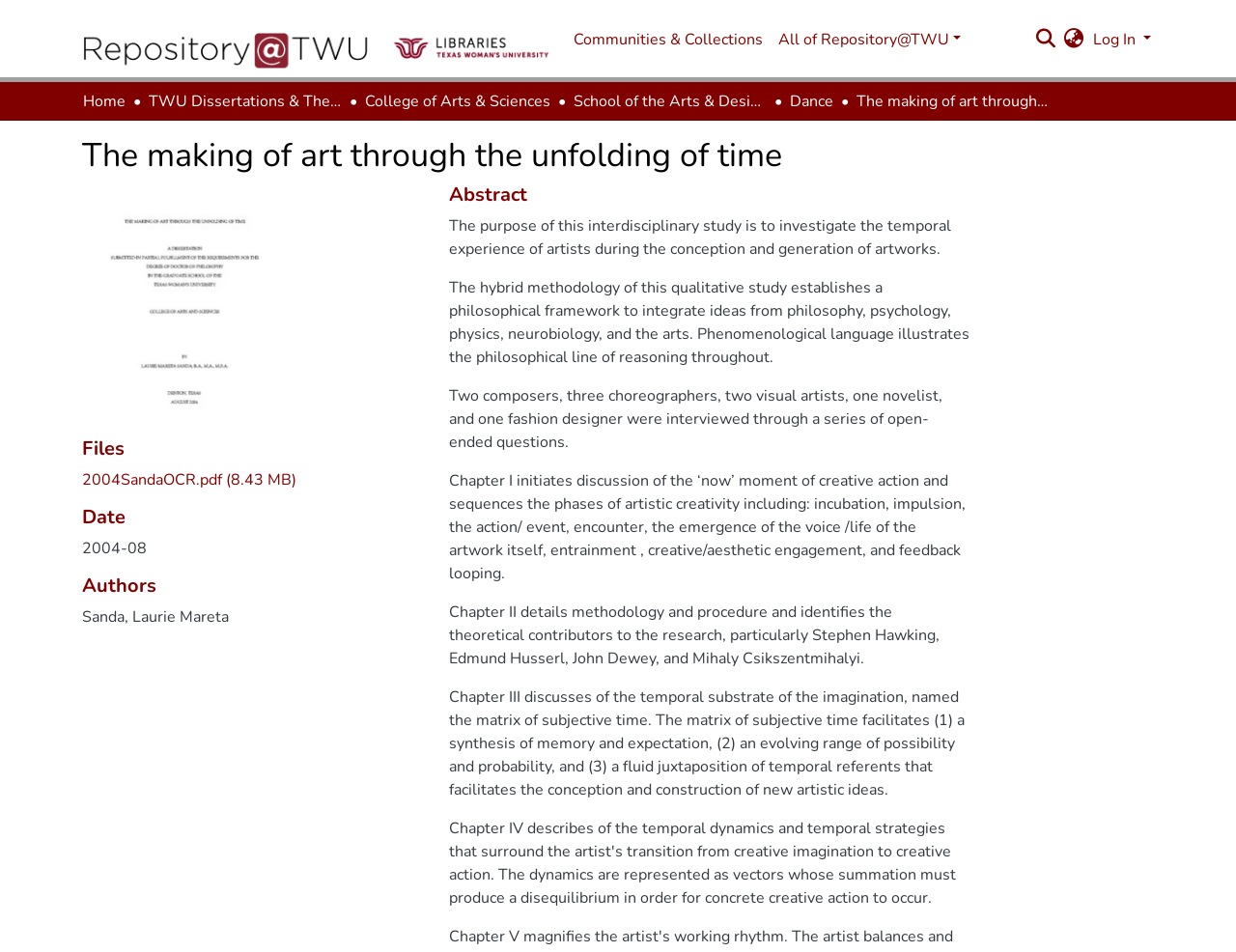Determine the bounding box coordinates of the element's region needed to click to follow the instruction: "Switch language". Provide these coordinates as four float numbers between 0 and 1, formatted as [left, top, right, bottom].

[0.859, 0.029, 0.879, 0.053]